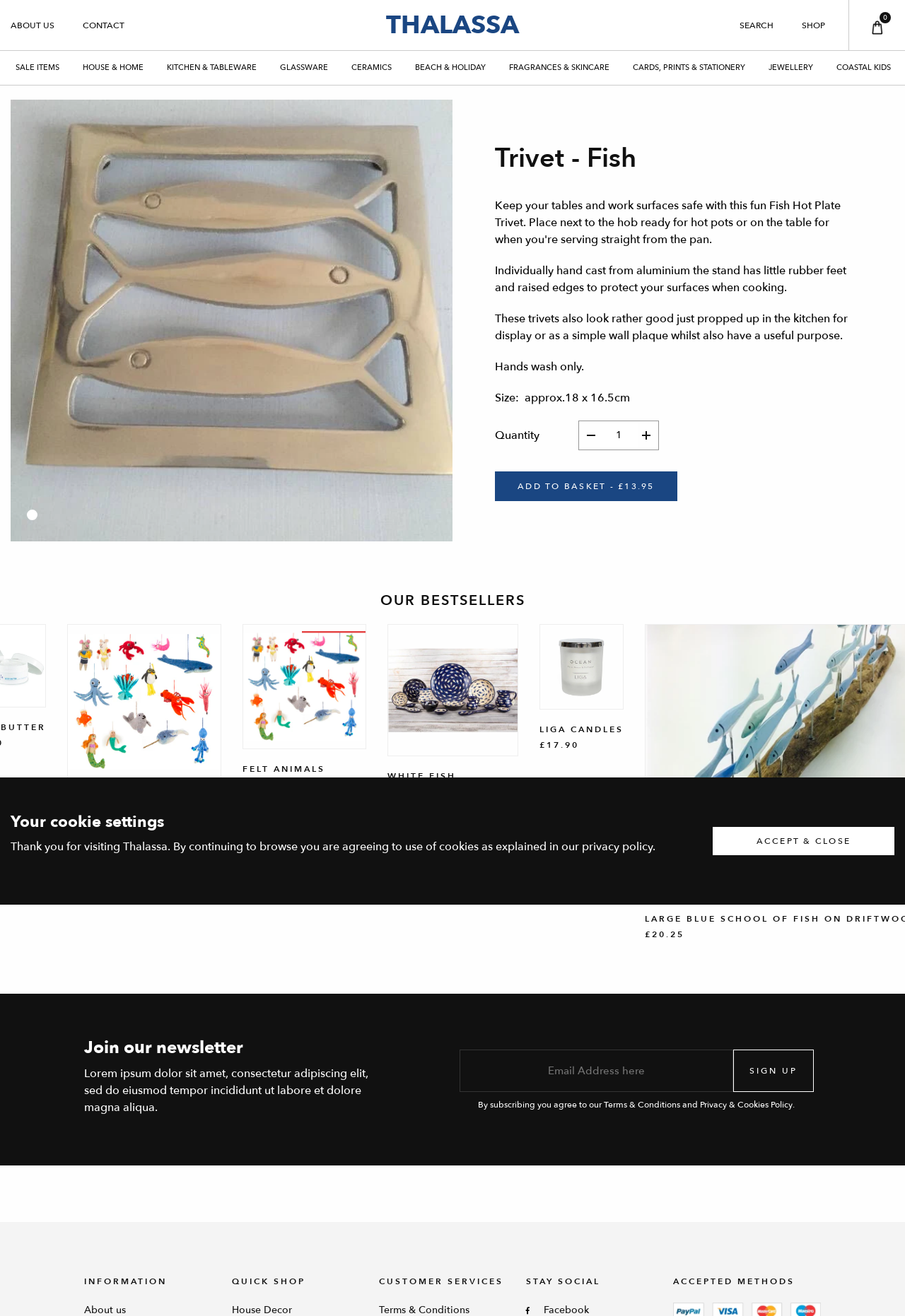Please provide a one-word or phrase answer to the question: 
What is the name of the online gift shop?

Thalassa